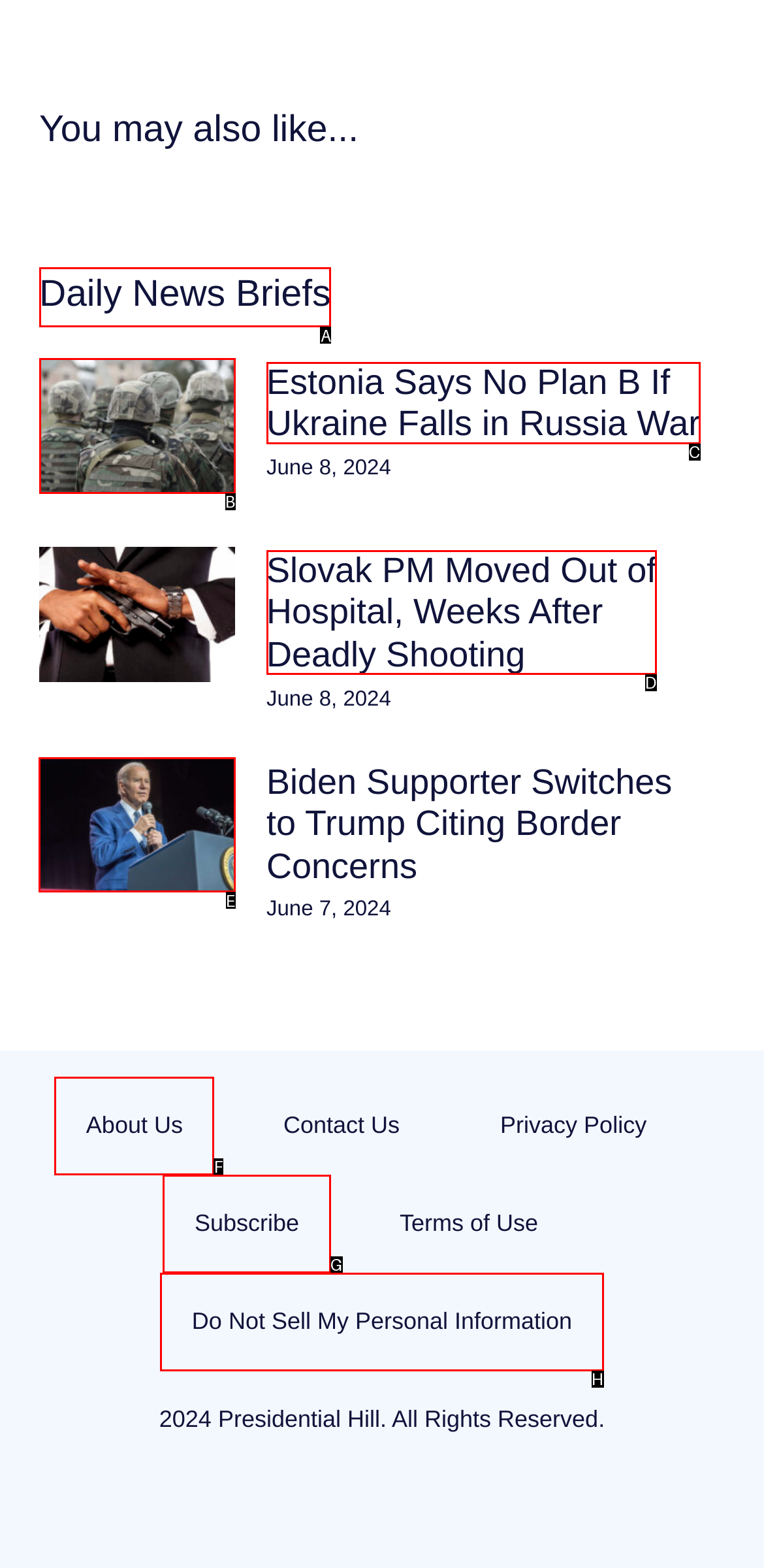Identify the HTML element to select in order to accomplish the following task: check news about Biden supporter
Reply with the letter of the chosen option from the given choices directly.

E